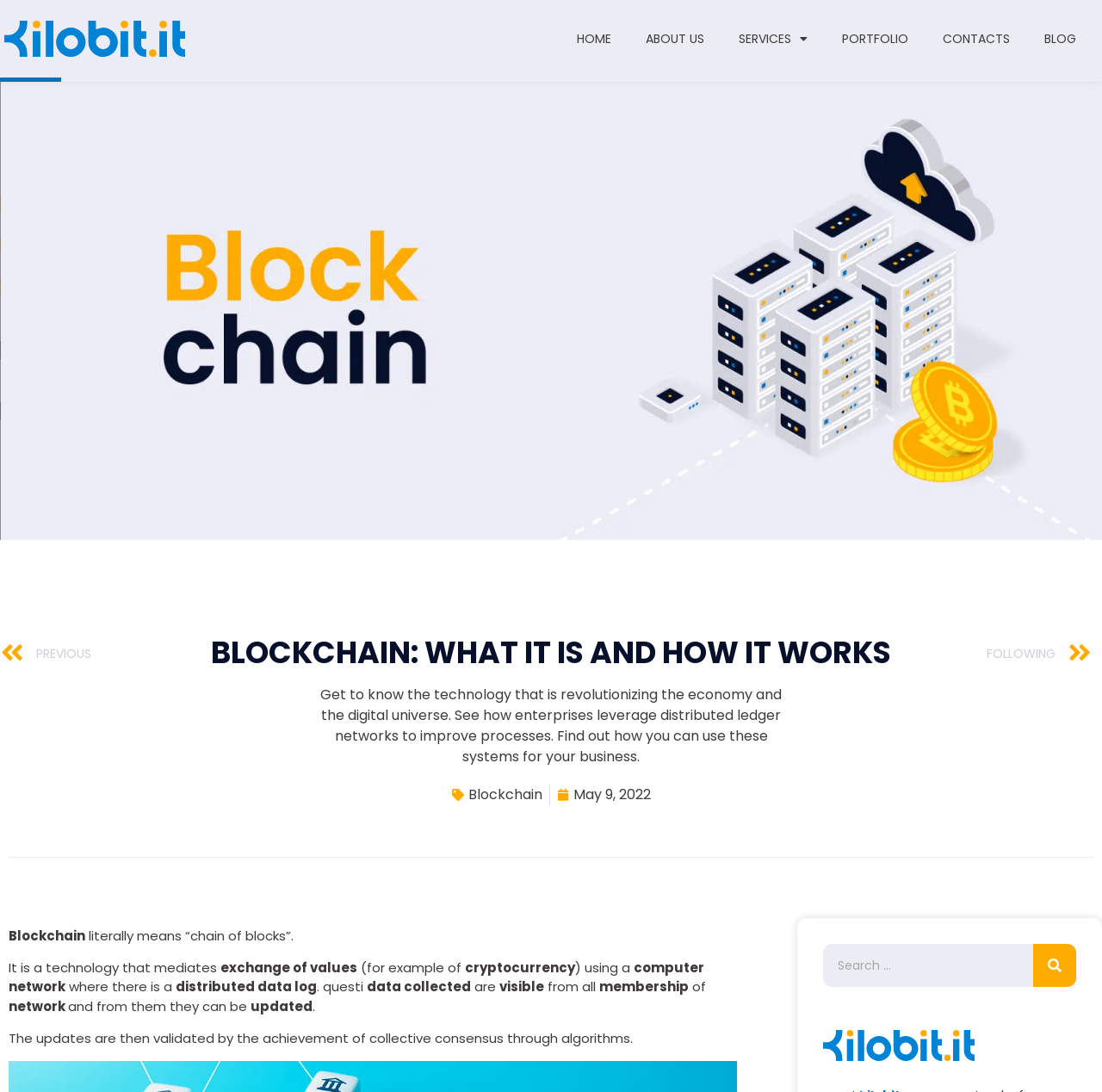Generate the text of the webpage's primary heading.

BLOCKCHAIN: WHAT IT IS AND HOW IT WORKS